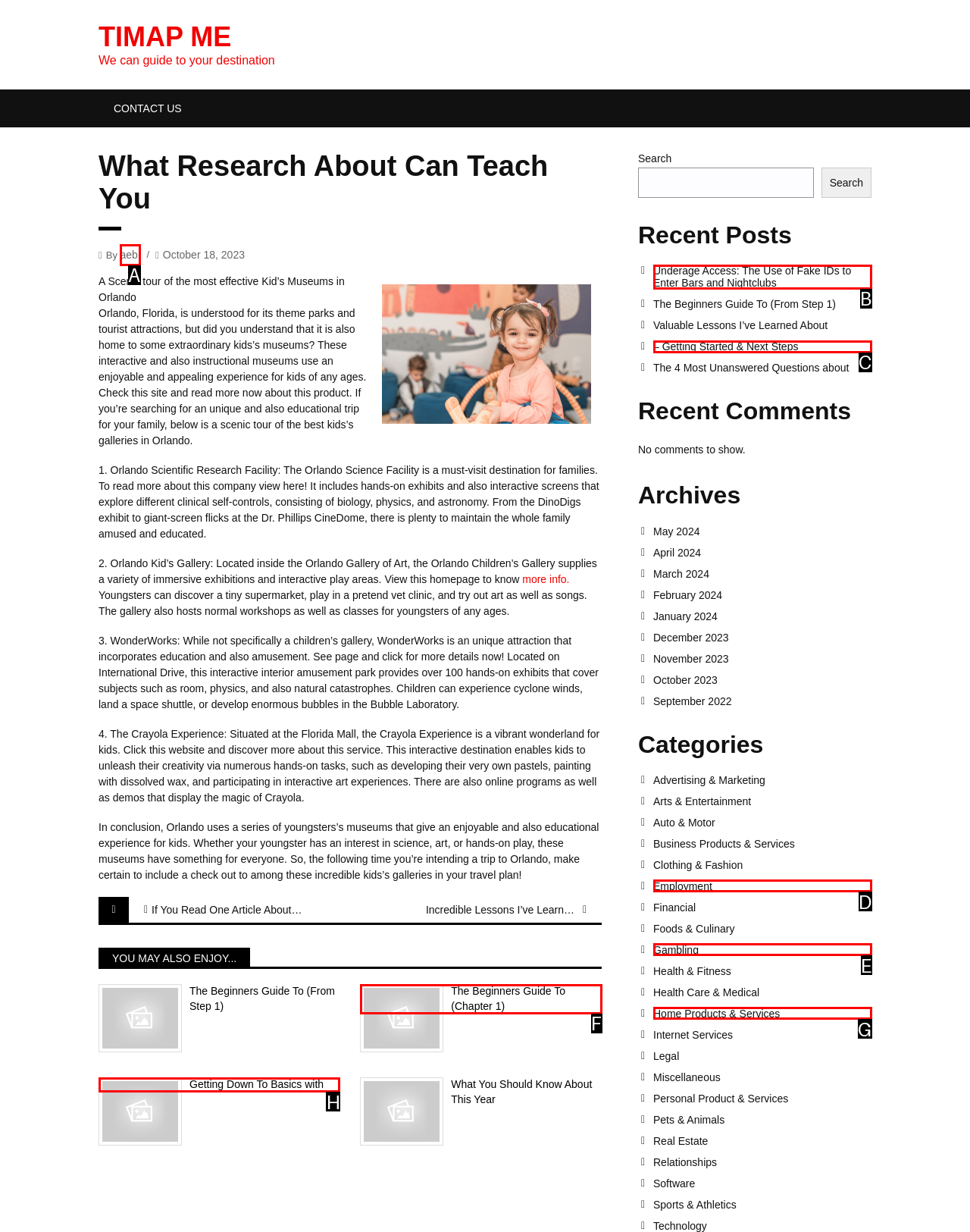From the options provided, determine which HTML element best fits the description: Getting Down To Basics with. Answer with the correct letter.

H